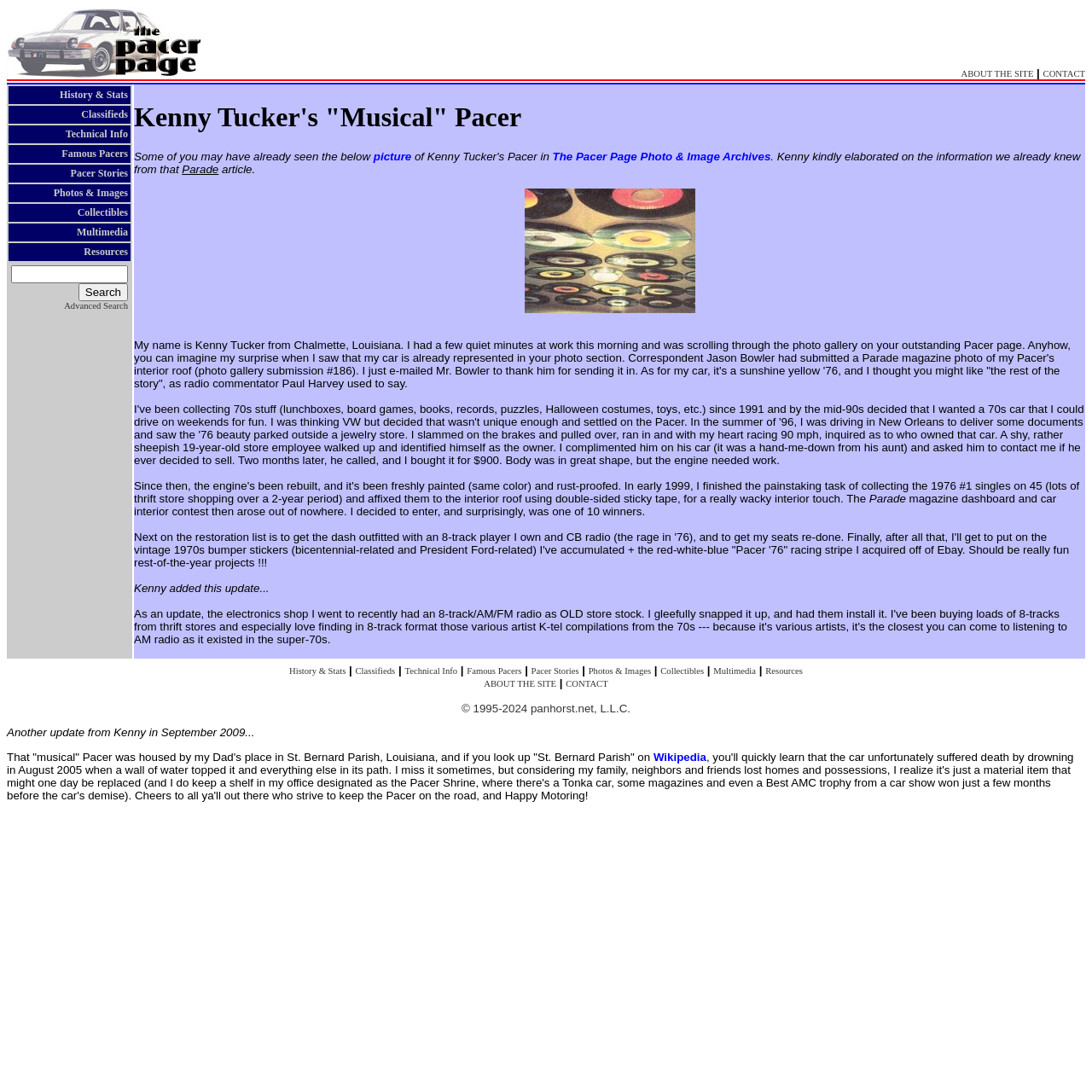Determine the bounding box coordinates of the clickable region to execute the instruction: "View 'History & Stats'". The coordinates should be four float numbers between 0 and 1, denoted as [left, top, right, bottom].

[0.055, 0.081, 0.117, 0.092]